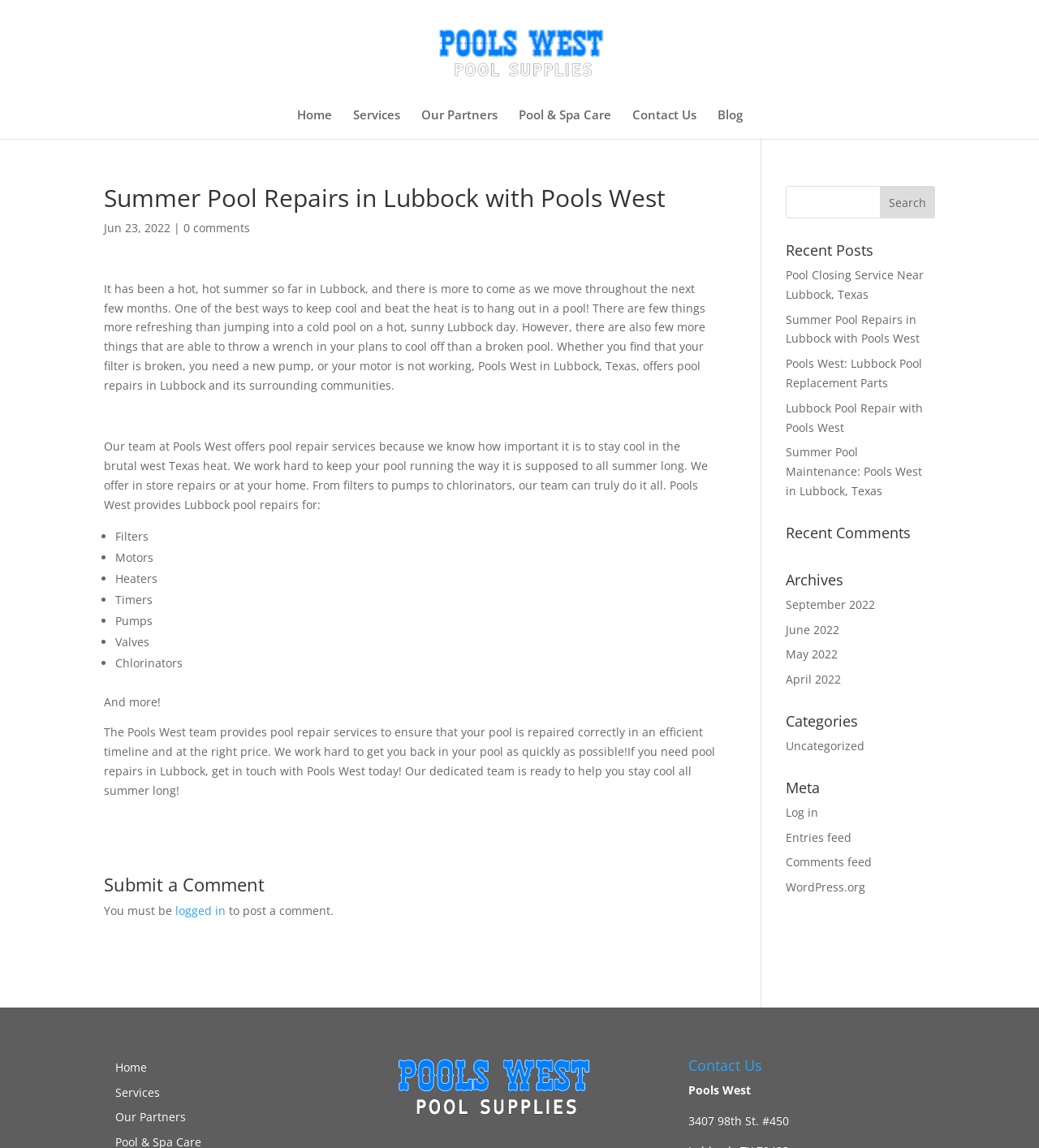Indicate the bounding box coordinates of the element that needs to be clicked to satisfy the following instruction: "Search for something". The coordinates should be four float numbers between 0 and 1, i.e., [left, top, right, bottom].

[0.756, 0.162, 0.9, 0.19]